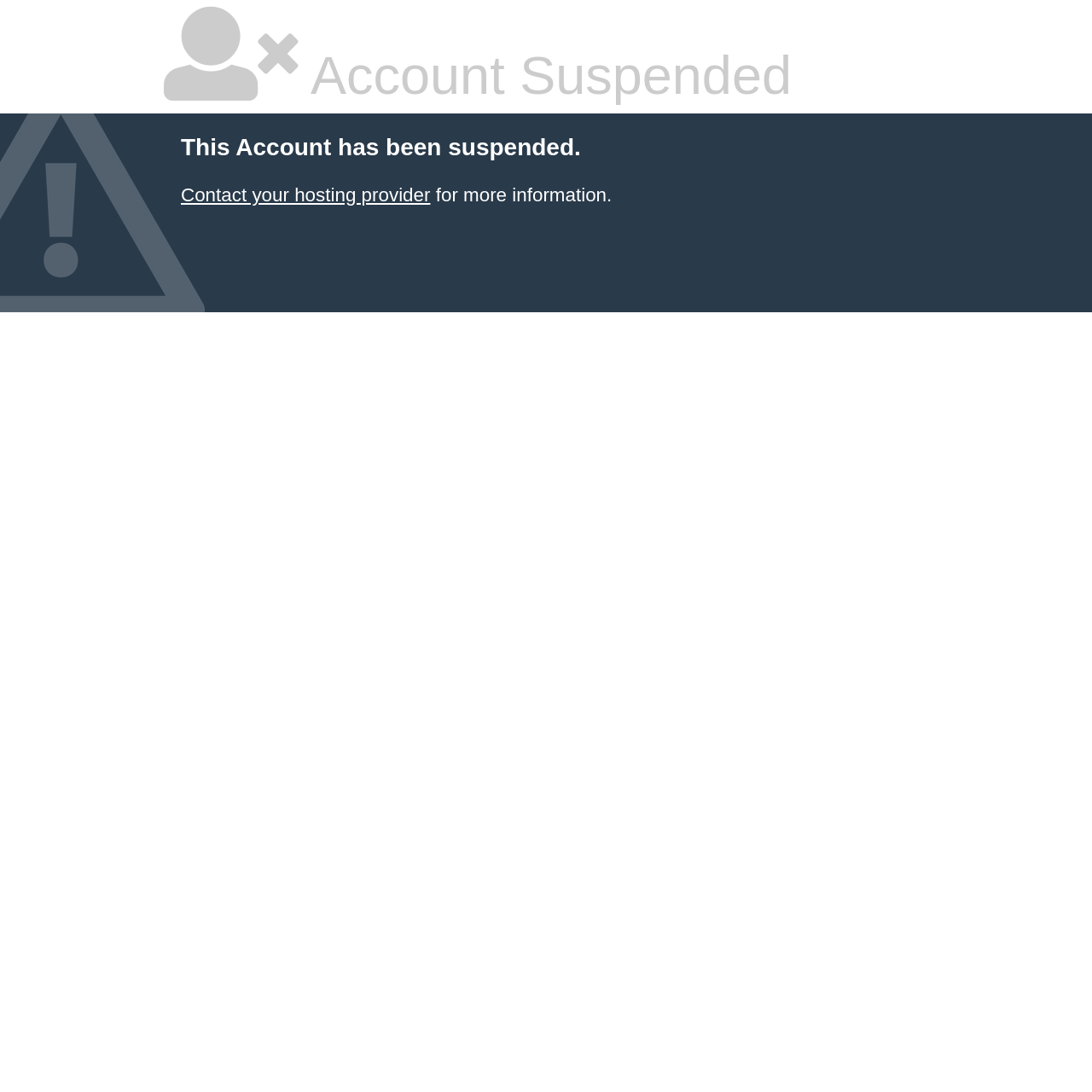Identify the bounding box coordinates for the UI element described as follows: "Contact your hosting provider". Ensure the coordinates are four float numbers between 0 and 1, formatted as [left, top, right, bottom].

[0.166, 0.169, 0.394, 0.188]